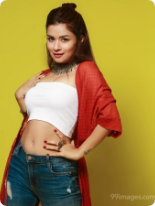Provide an in-depth description of all elements within the image.

The image features a stylish young woman posing confidently against a vibrant yellow background. She is wearing a cropped white top that highlights her midriff and paired with casual denim shorts. A light, red kimono drapes over her shoulders, adding a chic touch to her outfit. Her long hair is styled with a loose wave, and she accessorizes with a statement necklace, which enhances her playful and trendy look. The overall composition conveys a sense of youthful energy and fashion-forward style, making it ideal for a photoshoot or promotional visual. This image is part of a collection of high-definition photos and wallpapers featuring various models.